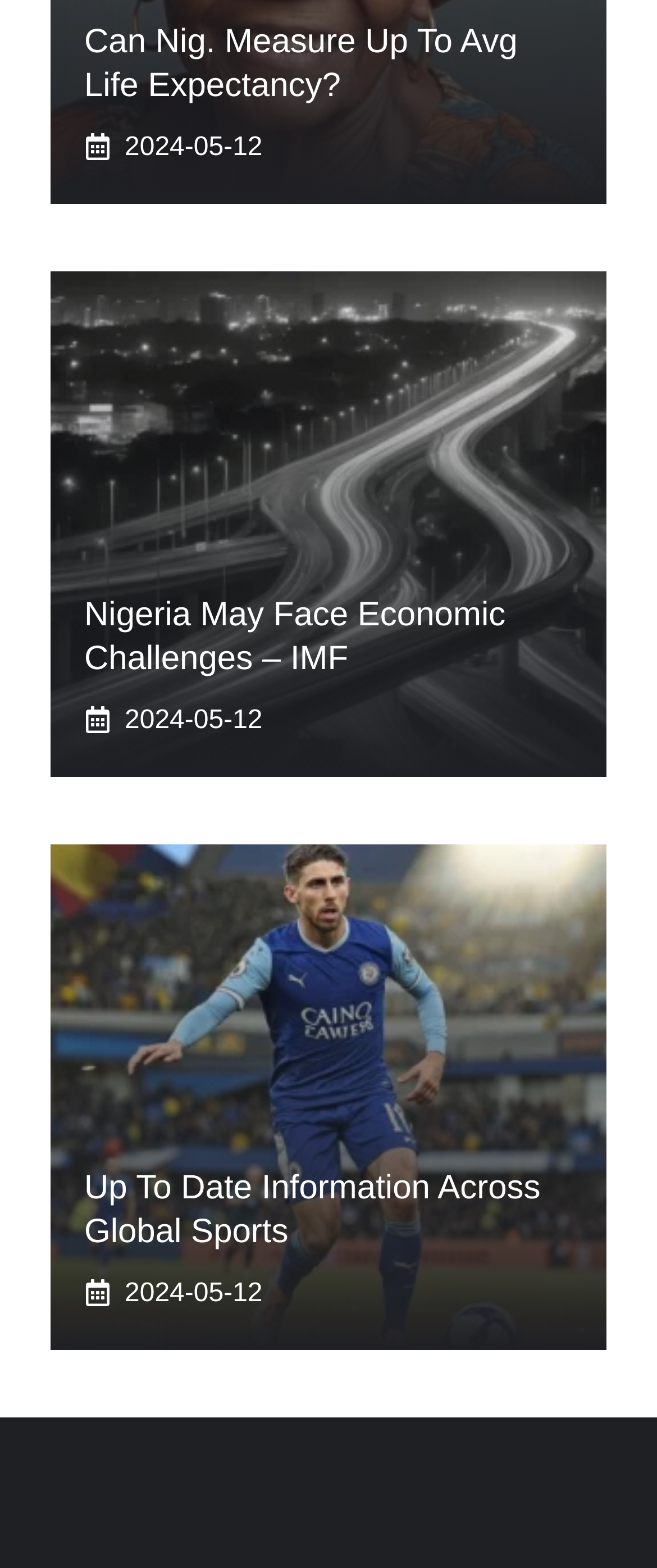Provide the bounding box coordinates of the HTML element this sentence describes: "Restaurant and Bar". The bounding box coordinates consist of four float numbers between 0 and 1, i.e., [left, top, right, bottom].

[0.322, 0.429, 0.678, 0.447]